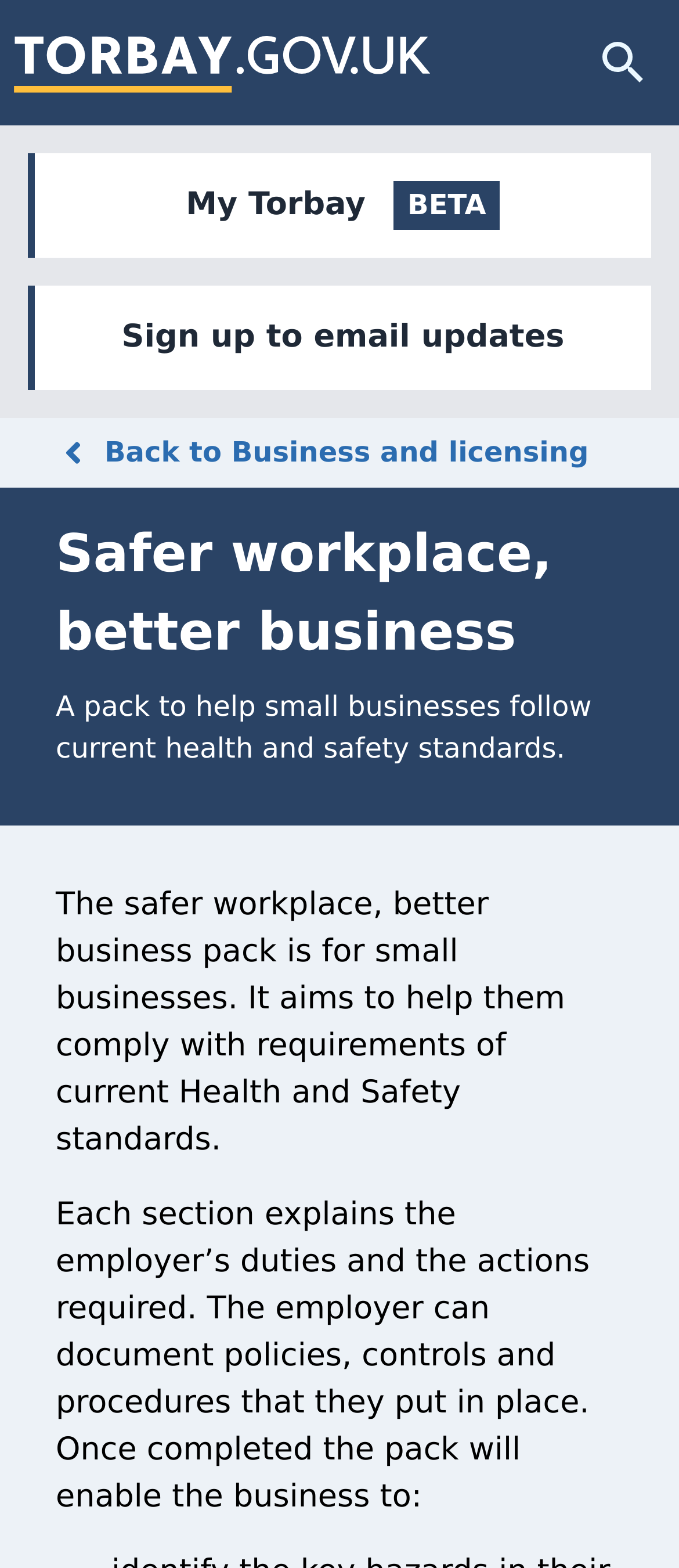Answer in one word or a short phrase: 
How many links are present in the top section of the webpage?

Four